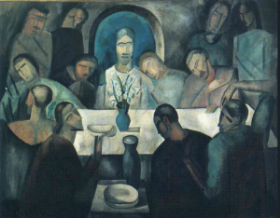What style does the artwork reflect?
Use the information from the image to give a detailed answer to the question.

The caption states that the artwork reflects the artist's unique style, which bridges traditional themes with a modern aesthetic, as seen in the abstract forms and expressive features of the figures.